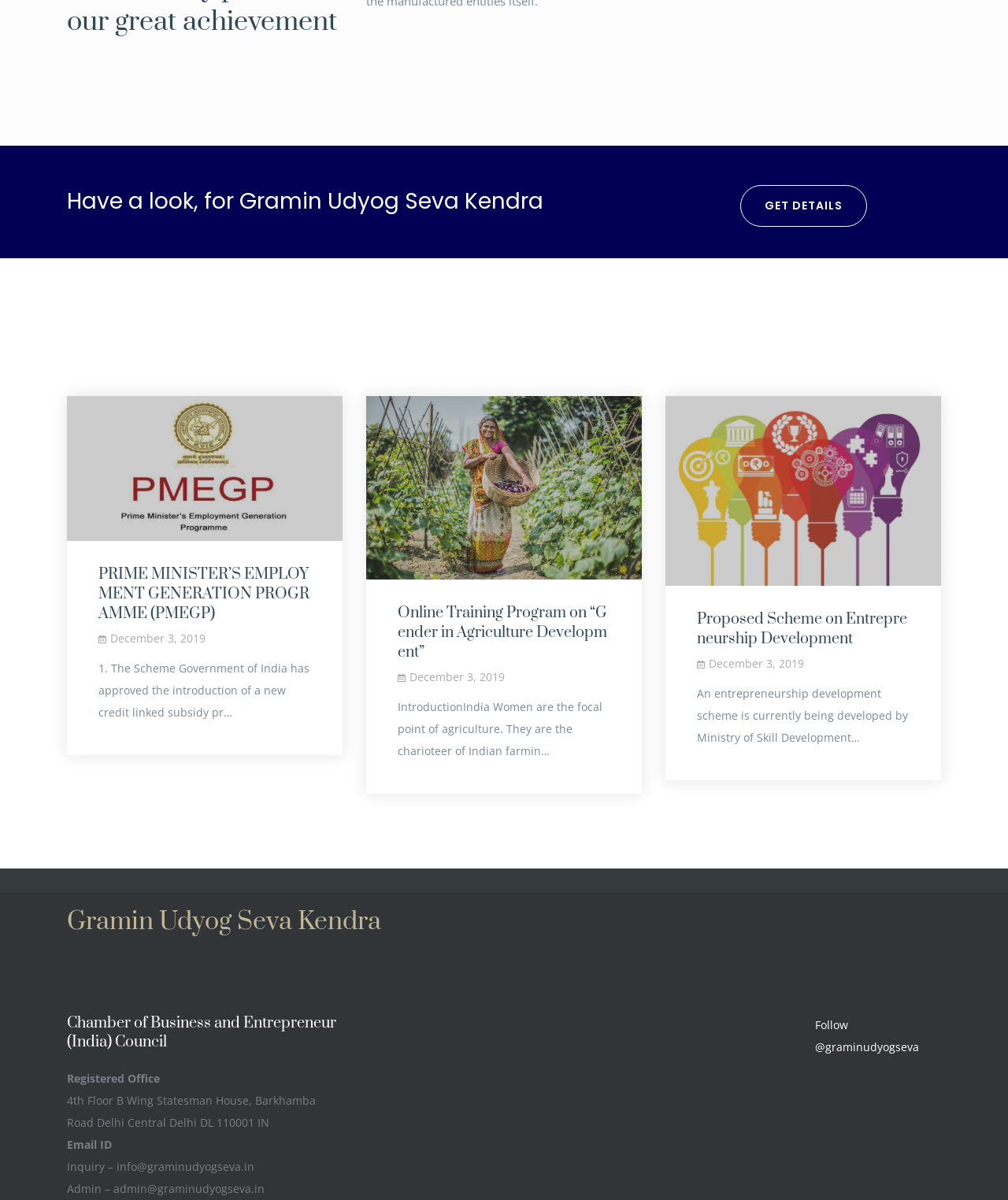Determine the bounding box coordinates of the clickable area required to perform the following instruction: "Get details about Gramin Udyog Seva Kendra". The coordinates should be represented as four float numbers between 0 and 1: [left, top, right, bottom].

[0.734, 0.154, 0.86, 0.189]